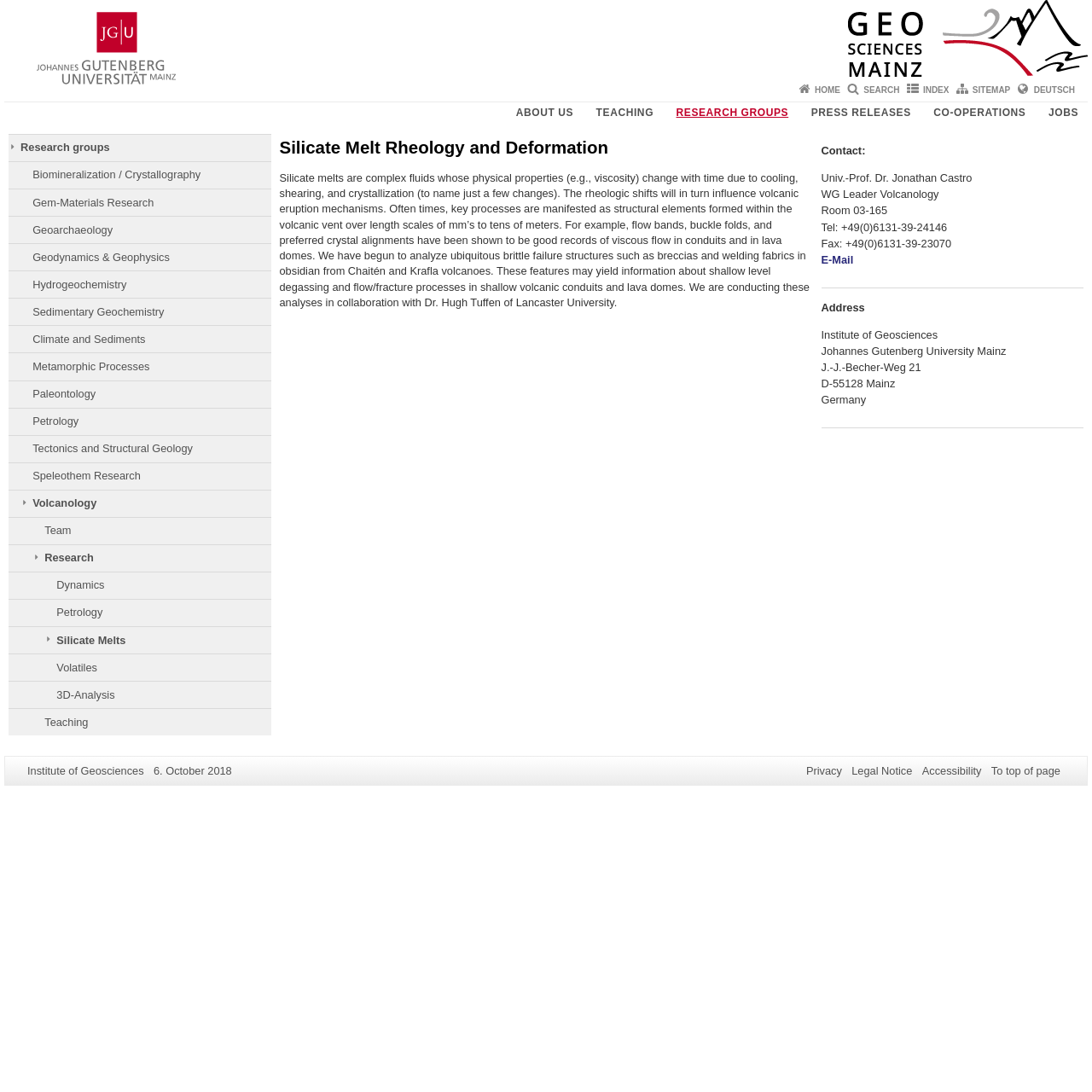Ascertain the bounding box coordinates for the UI element detailed here: "Climate and Sediments". The coordinates should be provided as [left, top, right, bottom] with each value being a float between 0 and 1.

[0.008, 0.299, 0.248, 0.323]